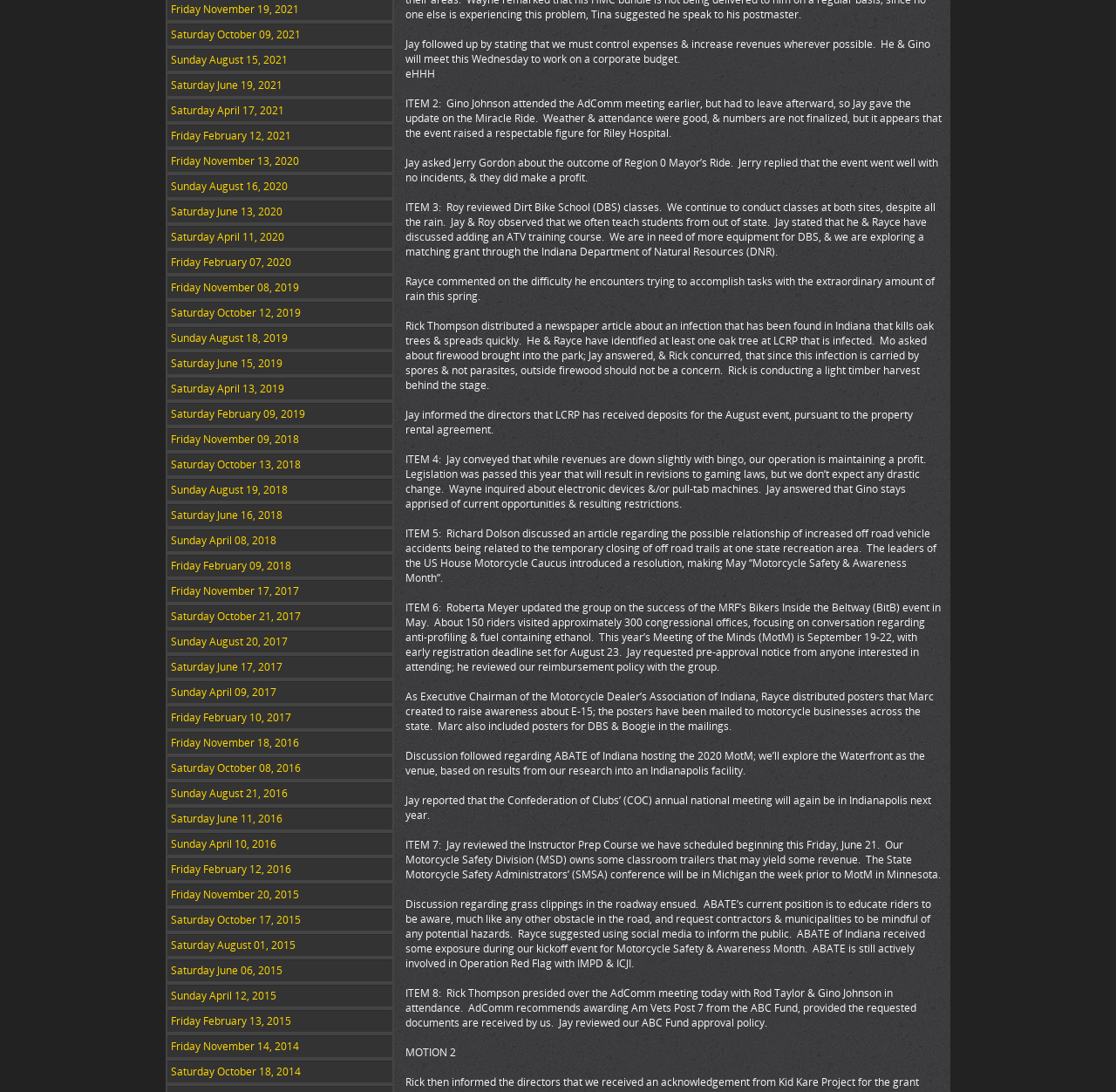Provide the bounding box coordinates for the specified HTML element described in this description: "Sunday April 12, 2015". The coordinates should be four float numbers ranging from 0 to 1, in the format [left, top, right, bottom].

[0.153, 0.905, 0.248, 0.919]